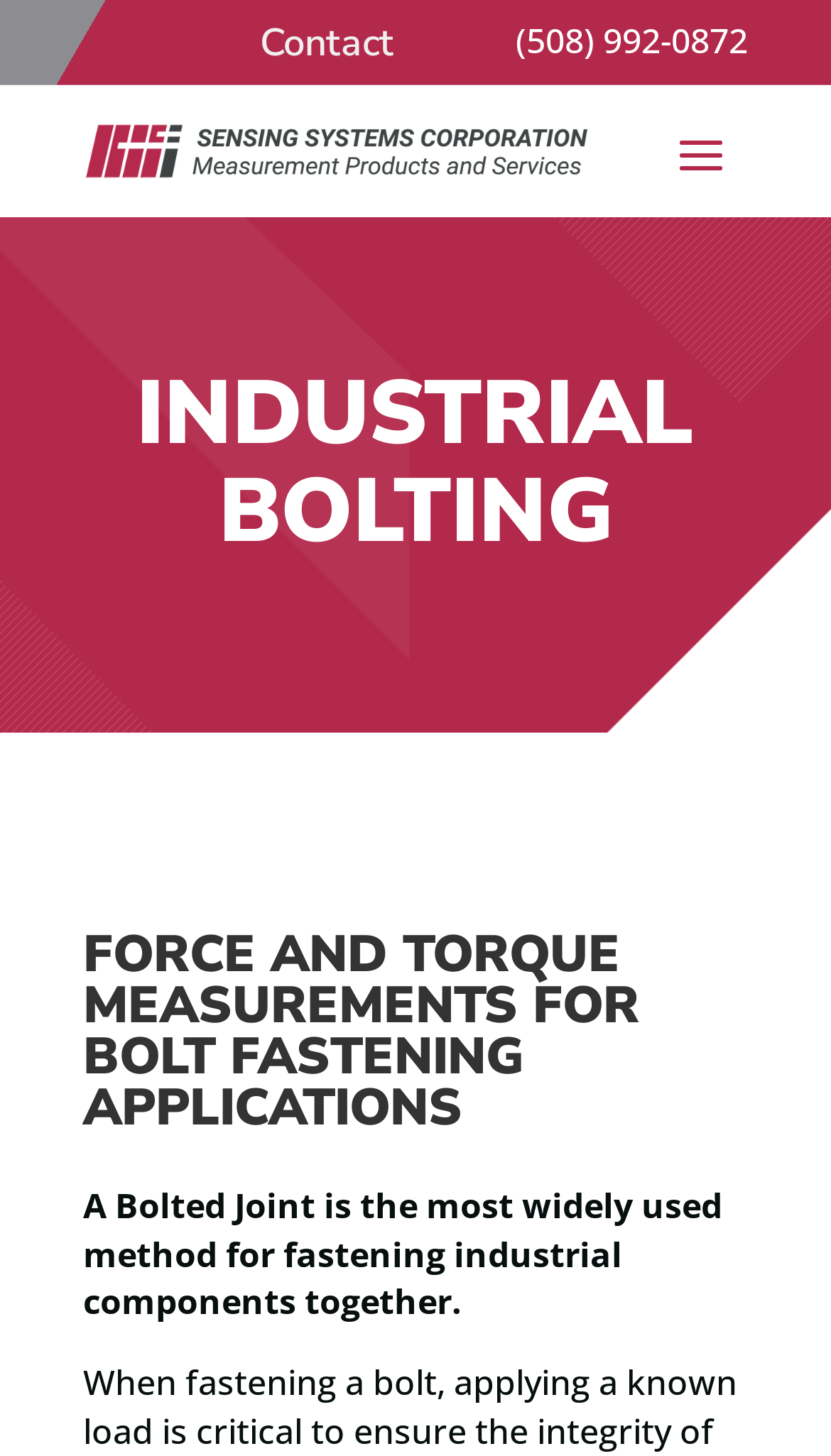With reference to the image, please provide a detailed answer to the following question: What is the topic of the subheading?

I found the topic of the subheading by looking at the heading element with the text 'FORCE AND TORQUE MEASUREMENTS FOR BOLT FASTENING APPLICATIONS'. This heading is located below the main heading and seems to be a subtopic of the main topic.